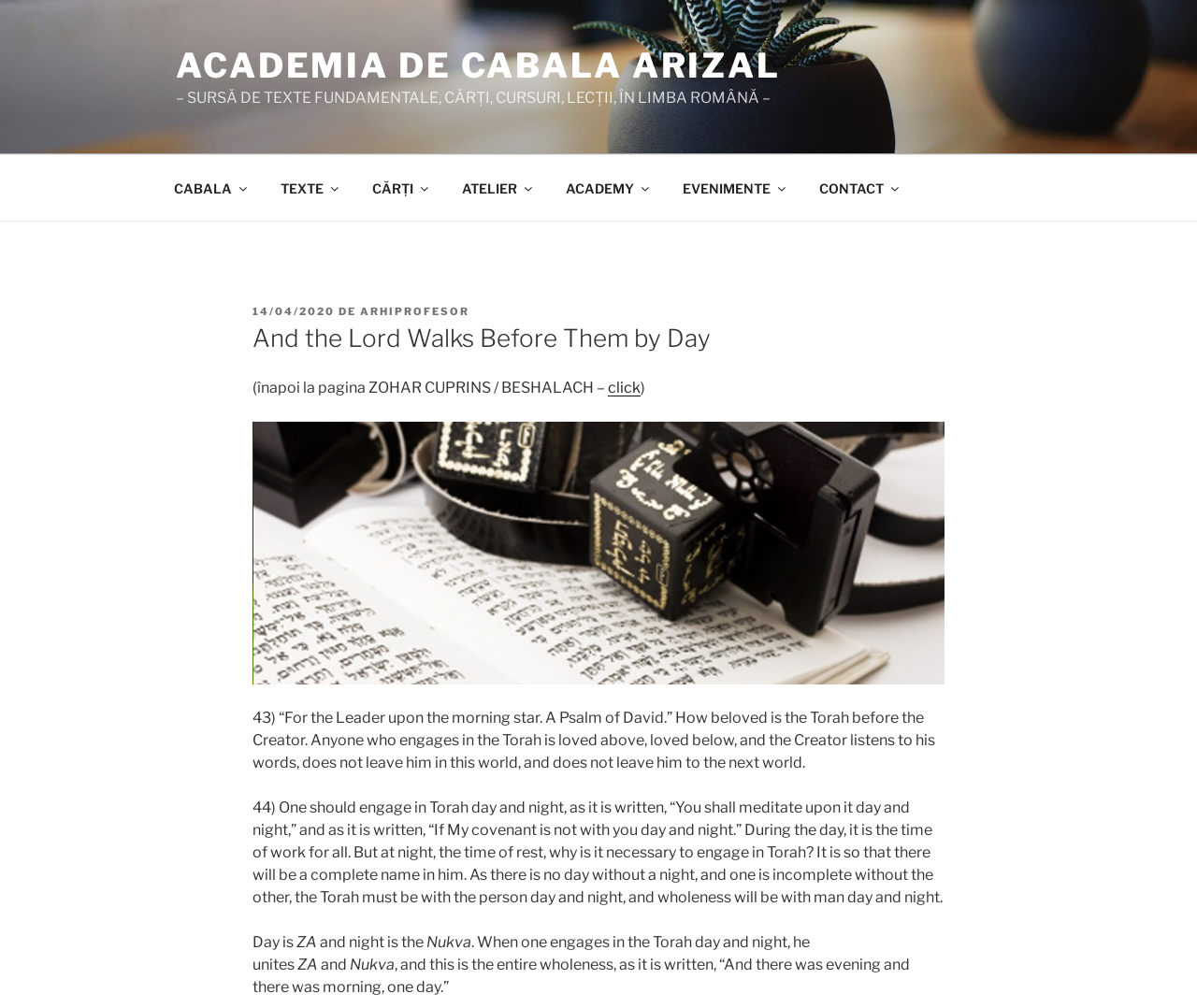Can you find the bounding box coordinates for the element that needs to be clicked to execute this instruction: "Navigate to the CABALA page"? The coordinates should be given as four float numbers between 0 and 1, i.e., [left, top, right, bottom].

[0.131, 0.164, 0.218, 0.209]